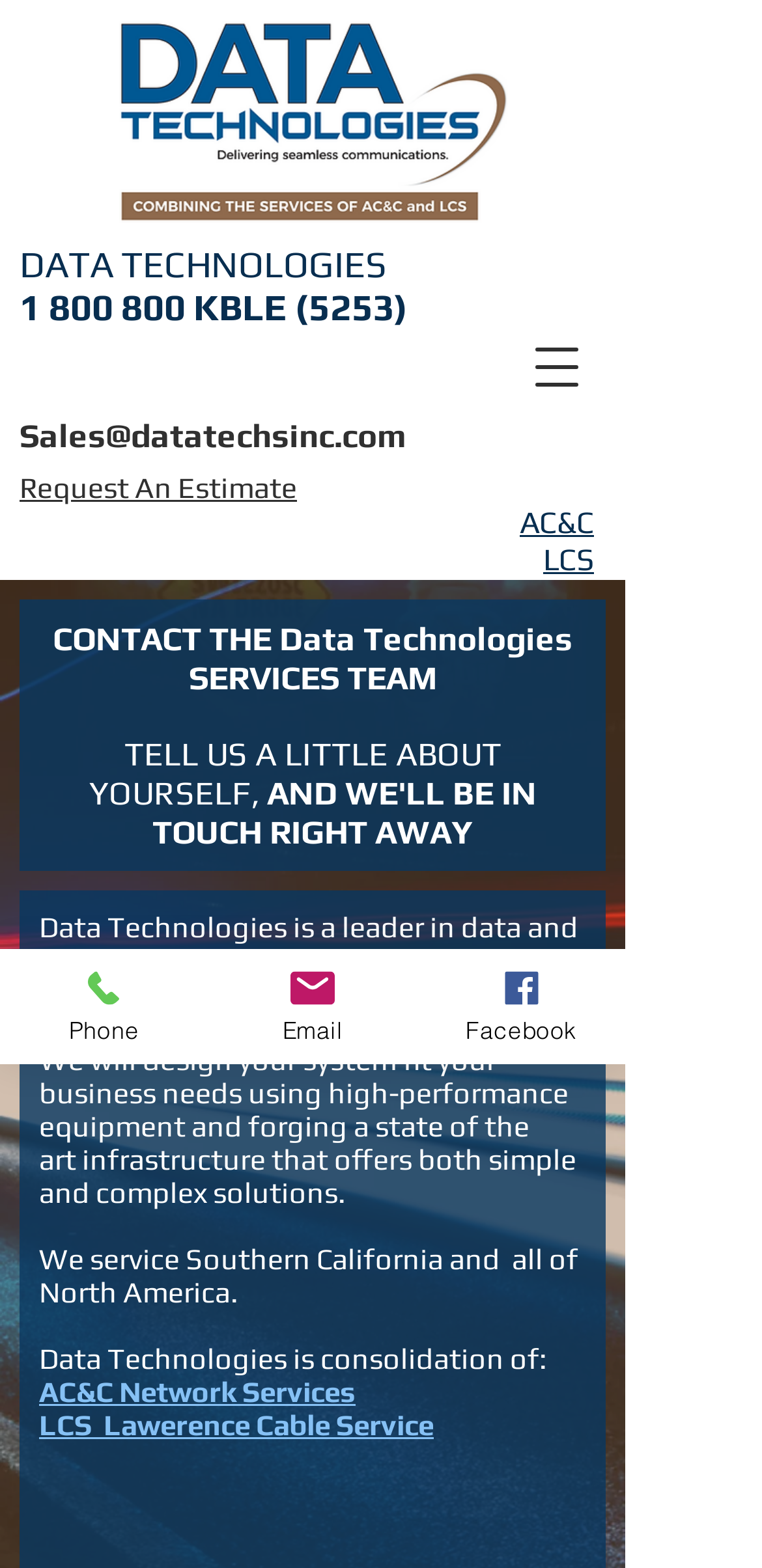Give a one-word or one-phrase response to the question: 
What services does Data Technologies provide?

Data and voice cabling system, network security